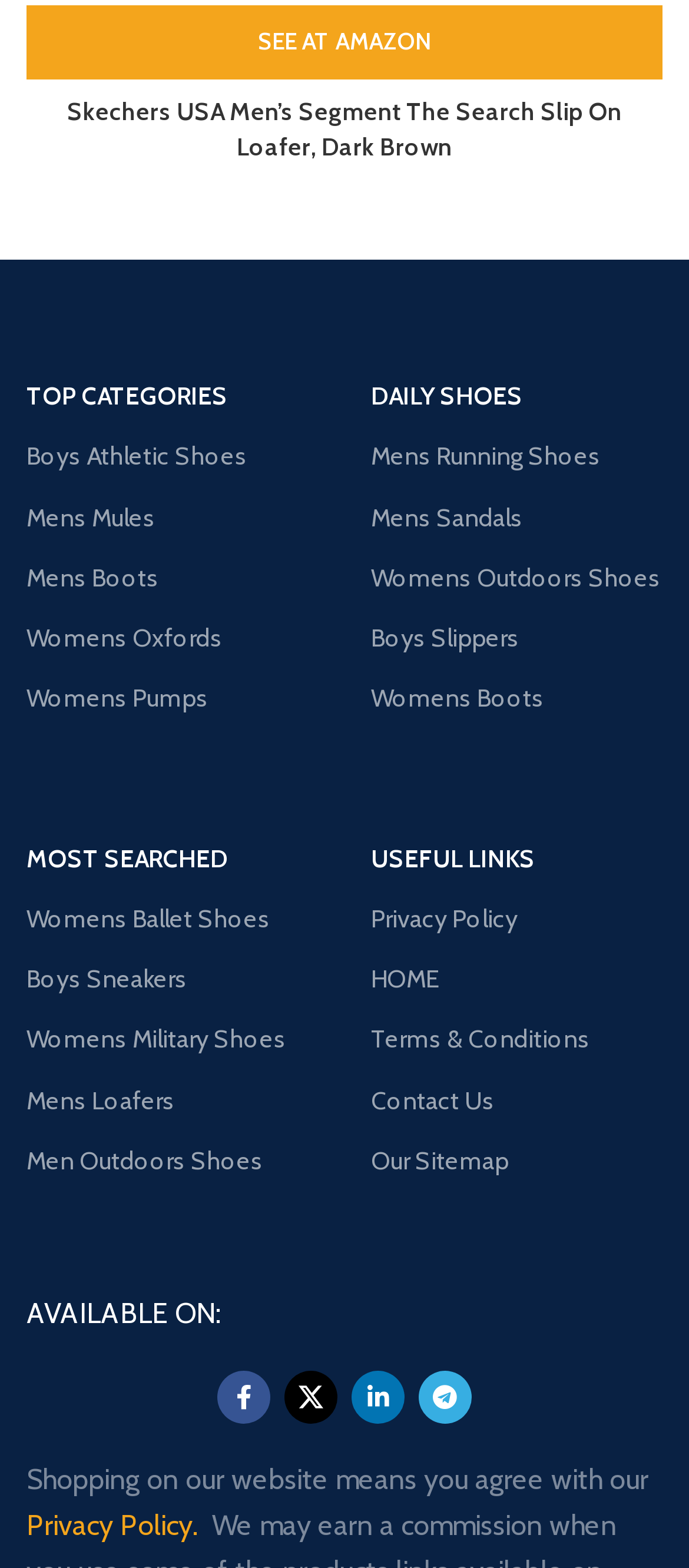What social media platforms are available?
From the details in the image, answer the question comprehensively.

The social media platforms available are listed at the bottom of the webpage. These include Facebook, X, Linkedin, and Telegram, each represented by their respective social media icons.